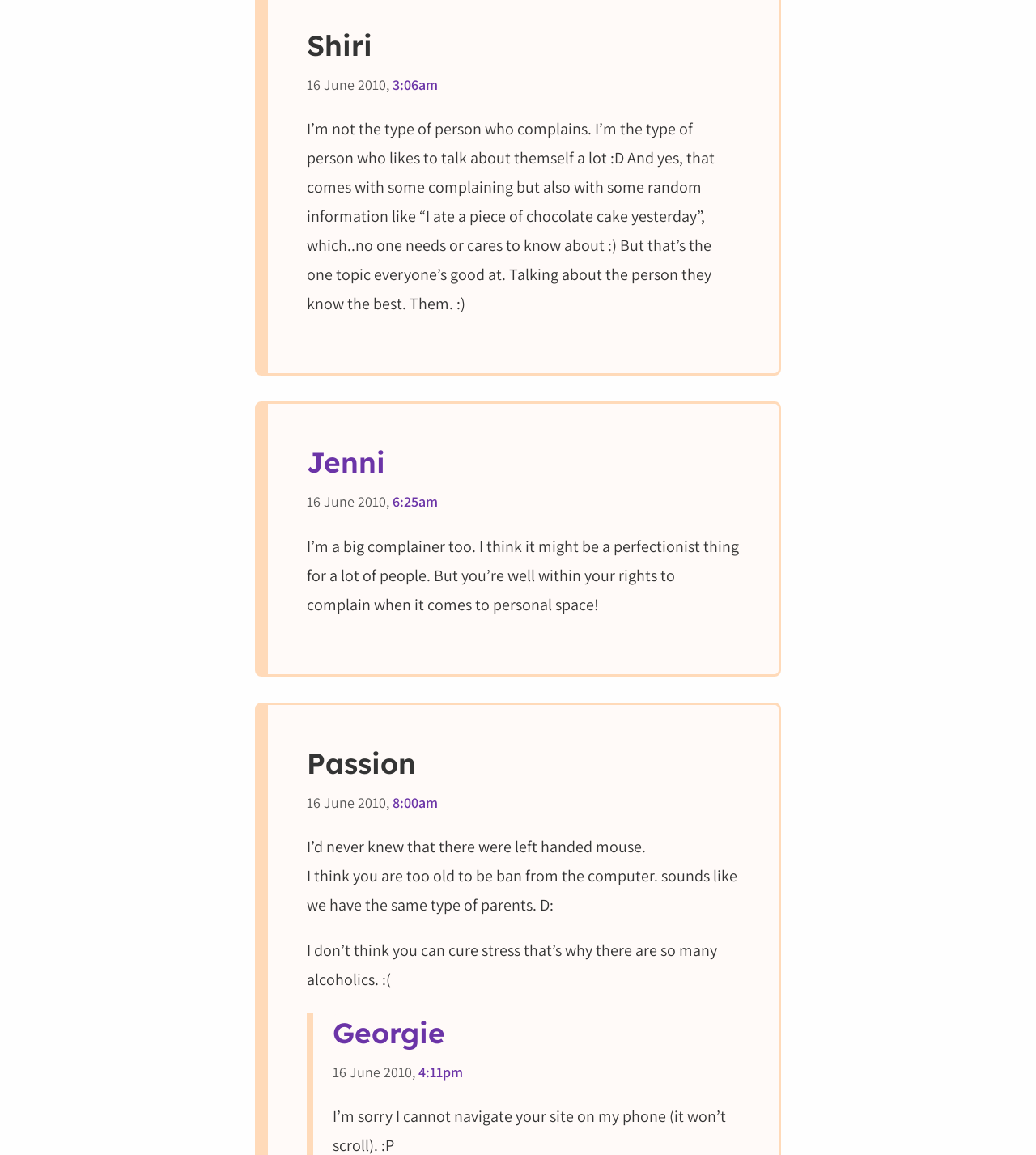Locate the bounding box of the UI element described by: "6:25am" in the given webpage screenshot.

[0.379, 0.426, 0.422, 0.442]